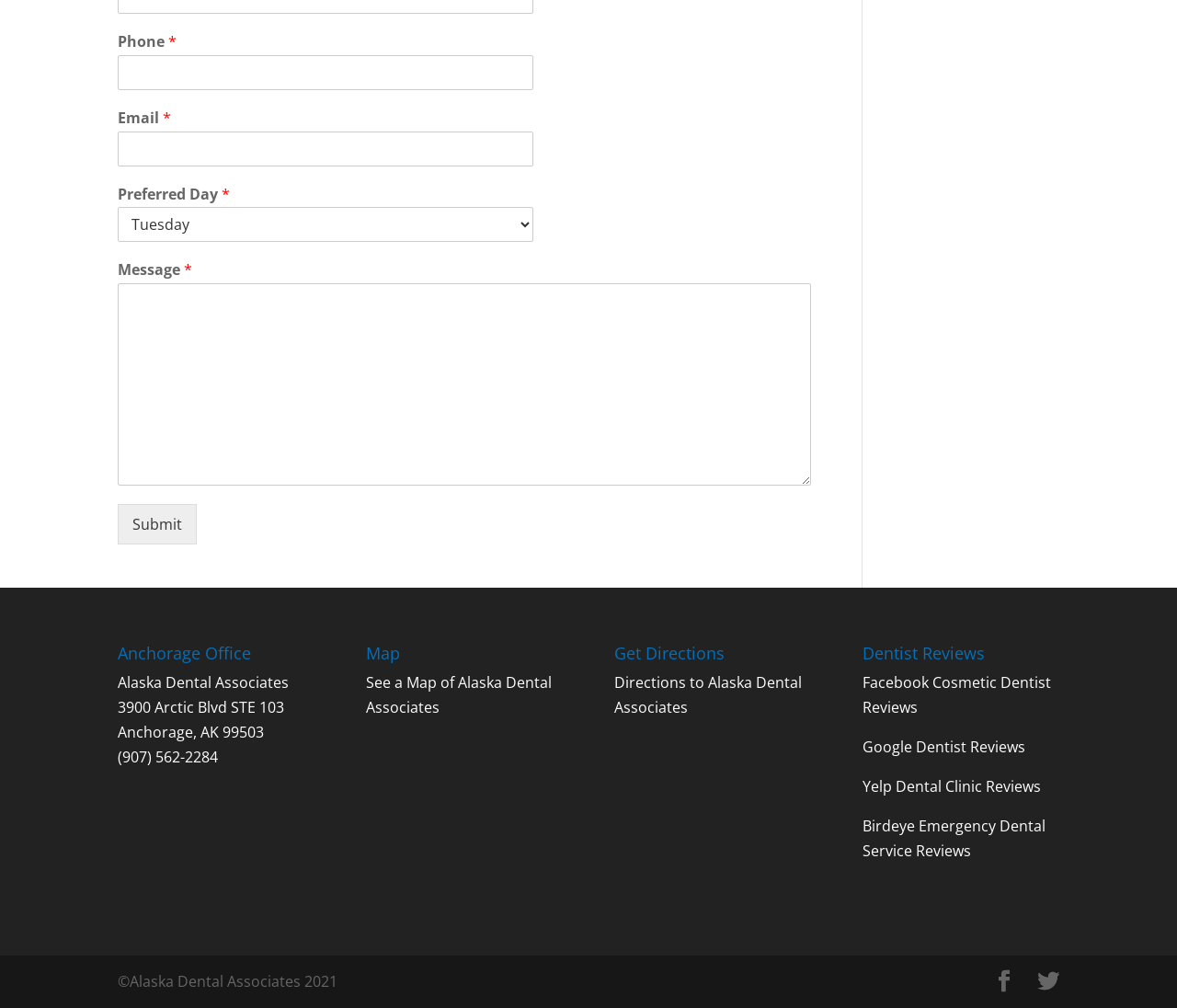Please identify the bounding box coordinates for the region that you need to click to follow this instruction: "Write a message".

[0.1, 0.281, 0.689, 0.482]